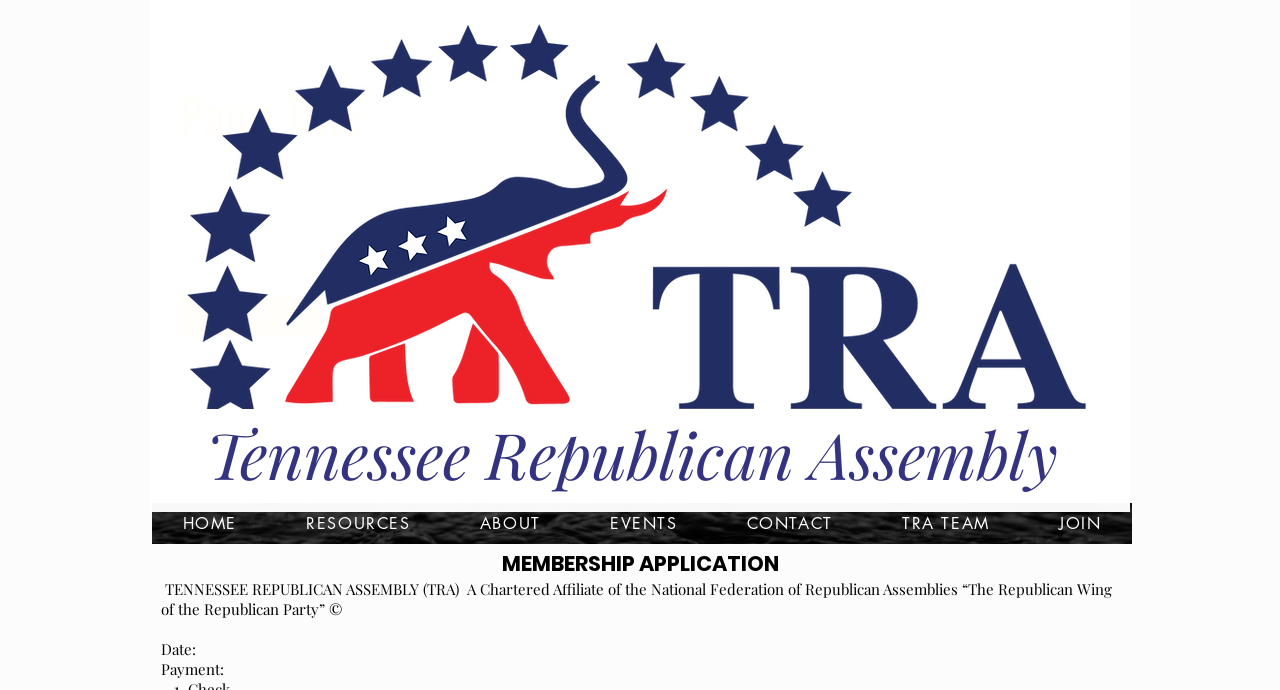Kindly determine the bounding box coordinates of the area that needs to be clicked to fulfill this instruction: "Click the 'Button'".

[0.141, 0.429, 0.252, 0.487]